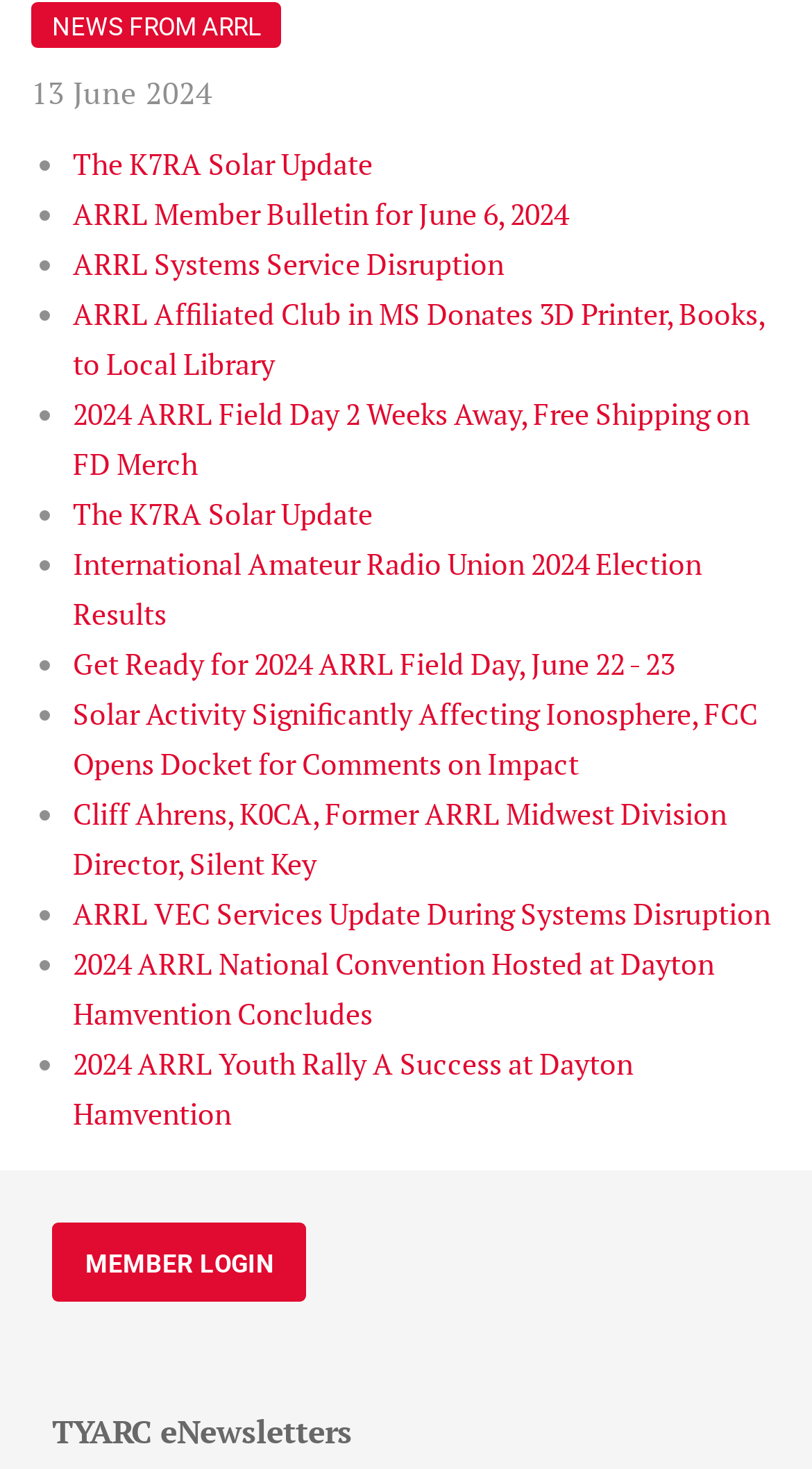Locate the bounding box of the UI element described by: "ARRL Systems Service Disruption" in the given webpage screenshot.

[0.09, 0.167, 0.621, 0.193]